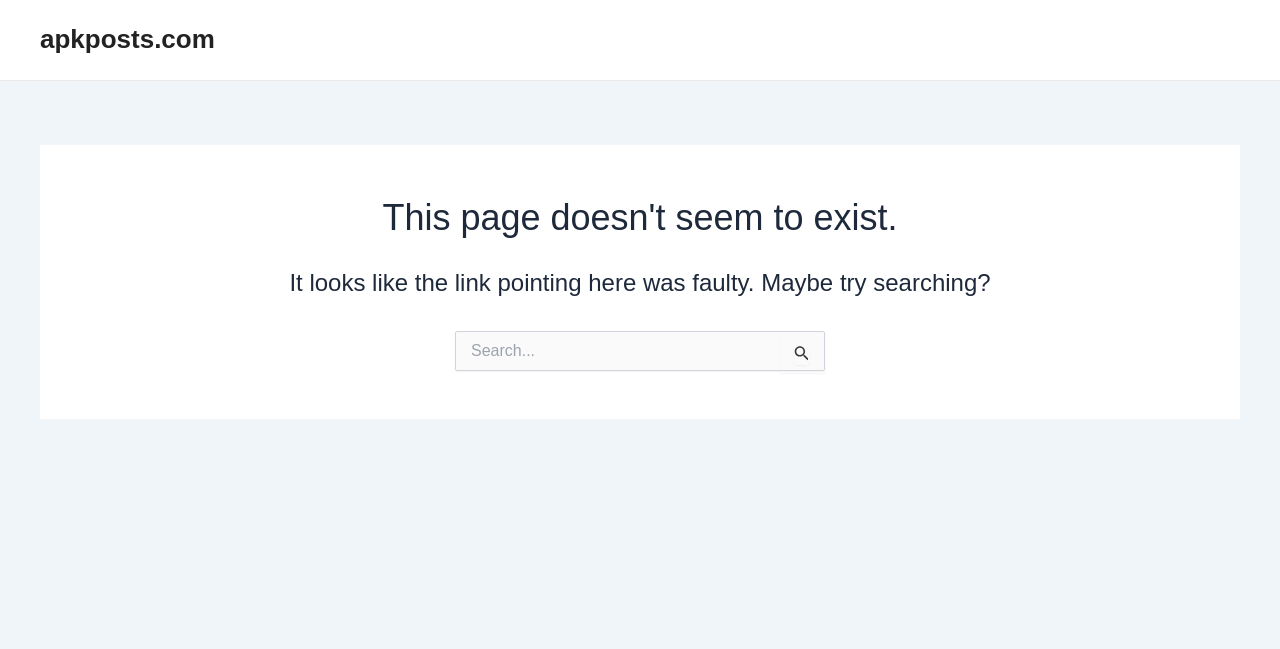Based on the image, provide a detailed and complete answer to the question: 
What is the purpose of the search box?

The search box is accompanied by a label 'Search for:' and a search button, suggesting that it is used to search for a specific term or phrase on the website.